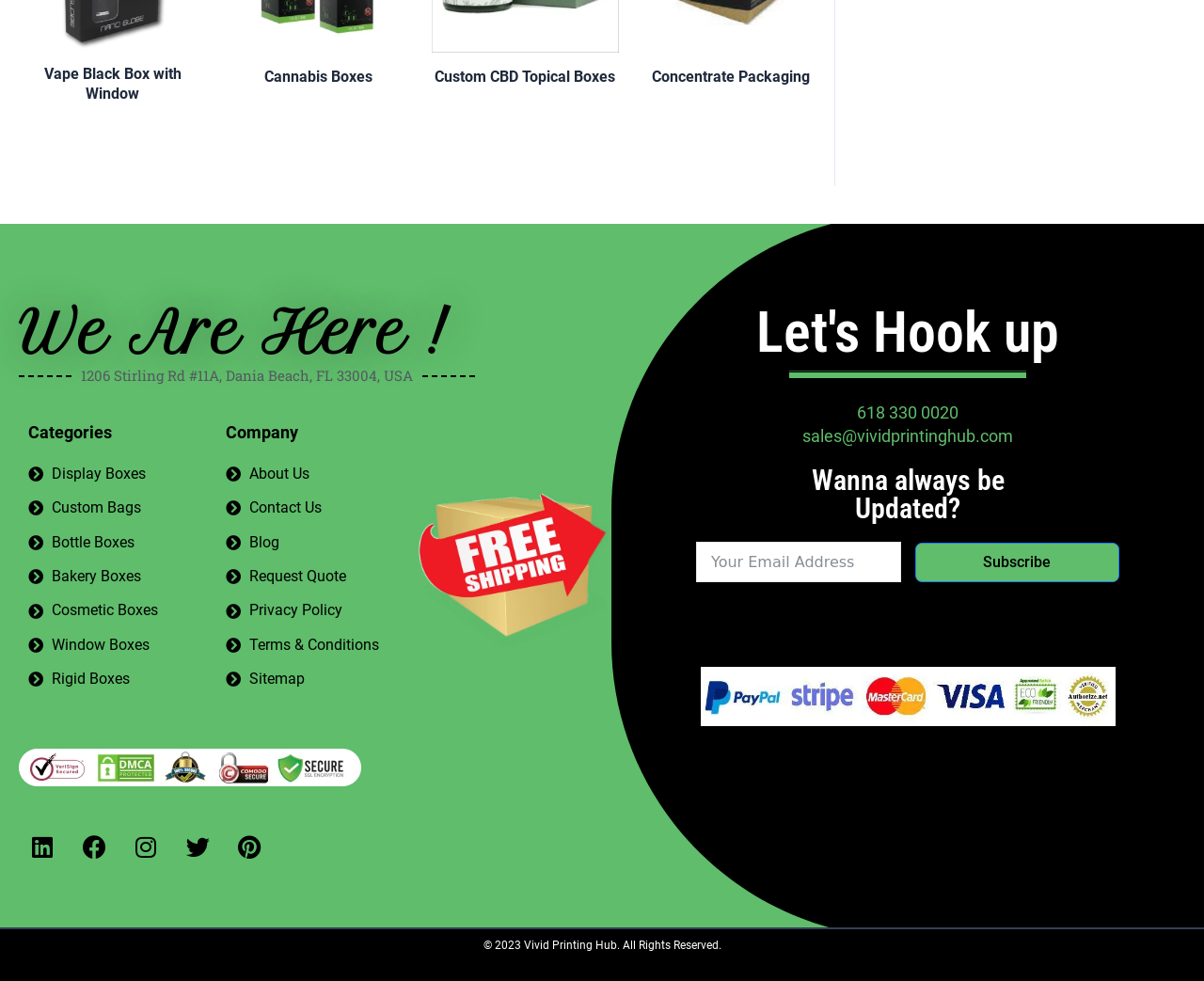Respond to the question below with a single word or phrase:
What is the company's address?

1206 Stirling Rd #11A, Dania Beach, FL 33004, USA